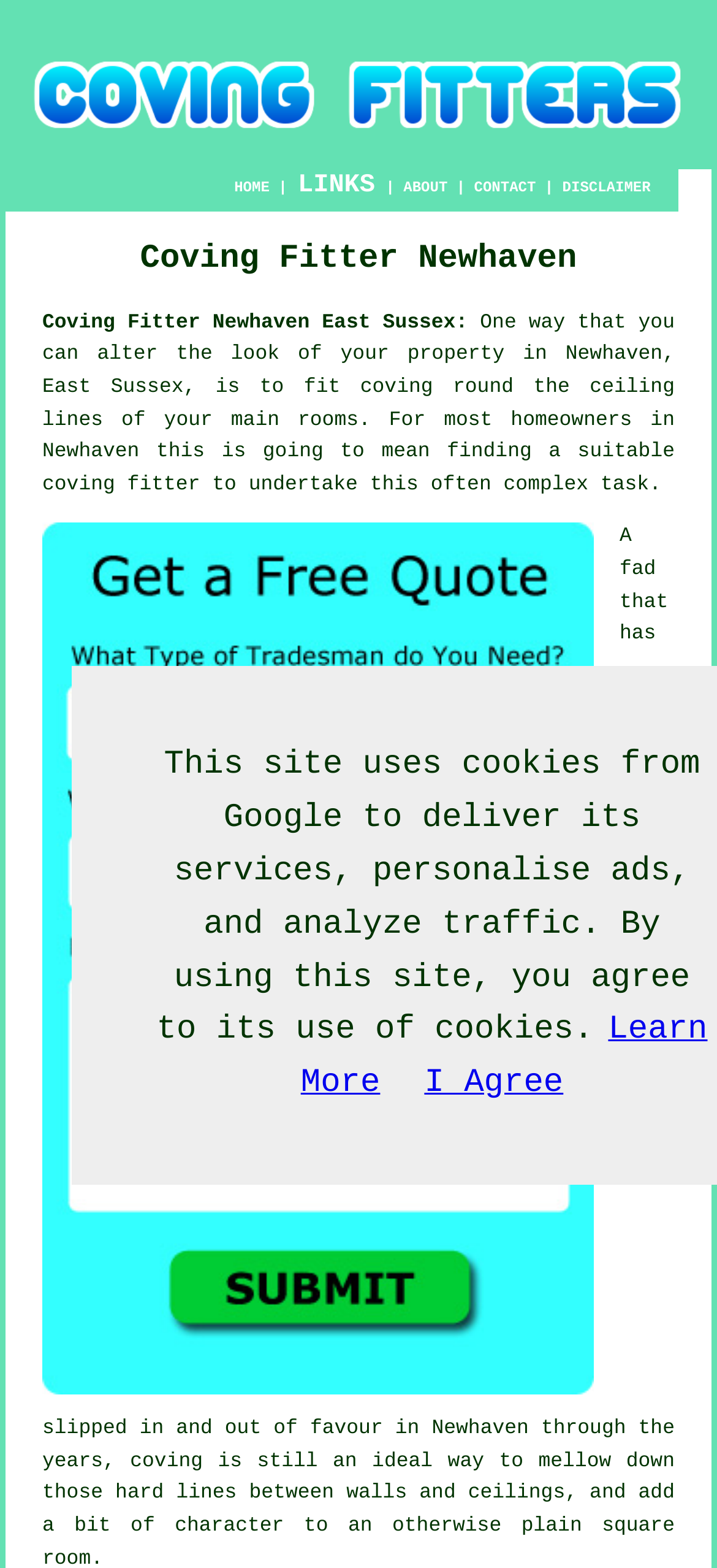Based on the element description: "Denim Shirt DressRegular Price€195.00Sale Price€117.00", identify the UI element and provide its bounding box coordinates. Use four float numbers between 0 and 1, [left, top, right, bottom].

None